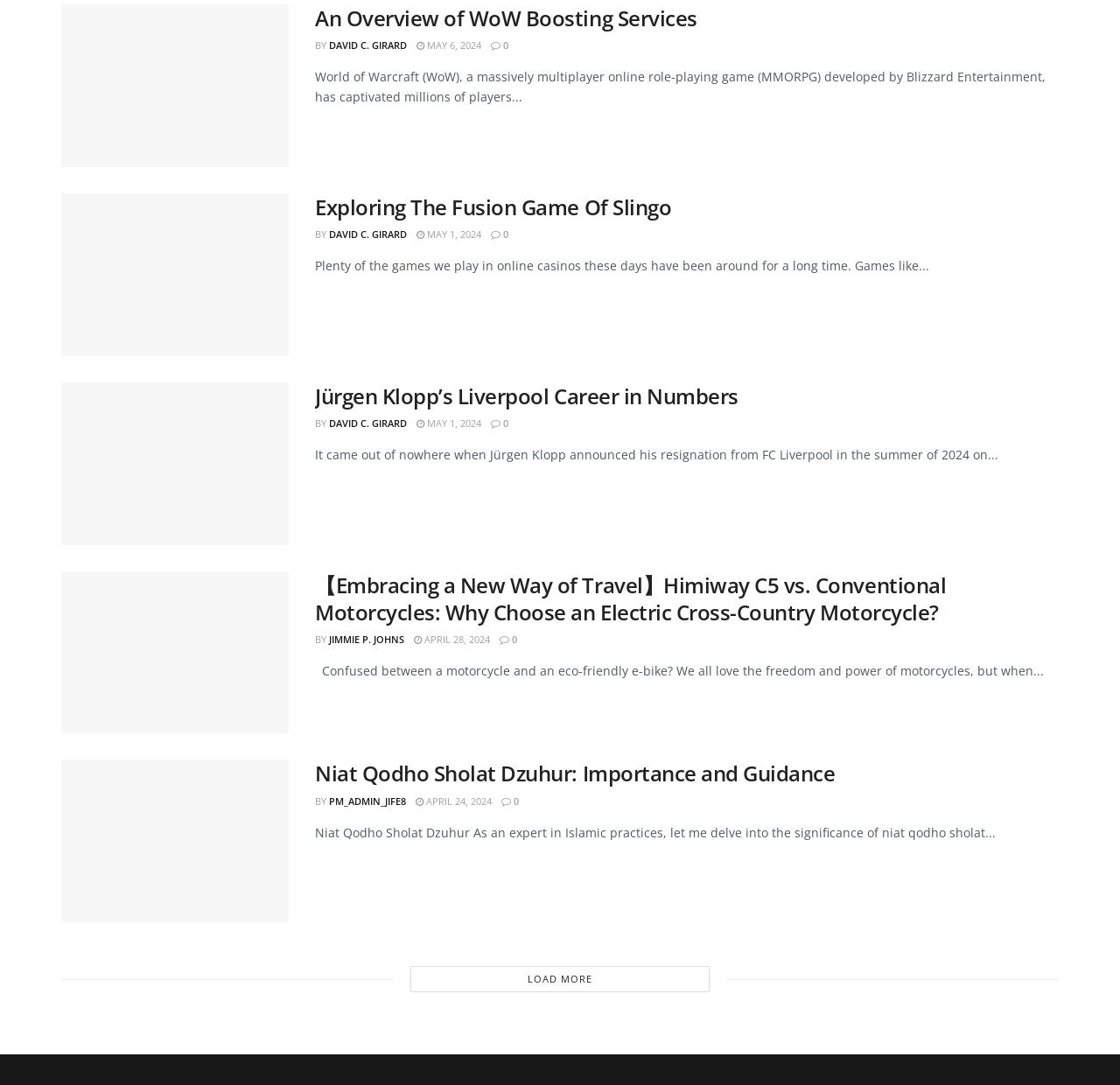Find the bounding box coordinates for the HTML element described as: "business". The coordinates should consist of four float values between 0 and 1, i.e., [left, top, right, bottom].

None